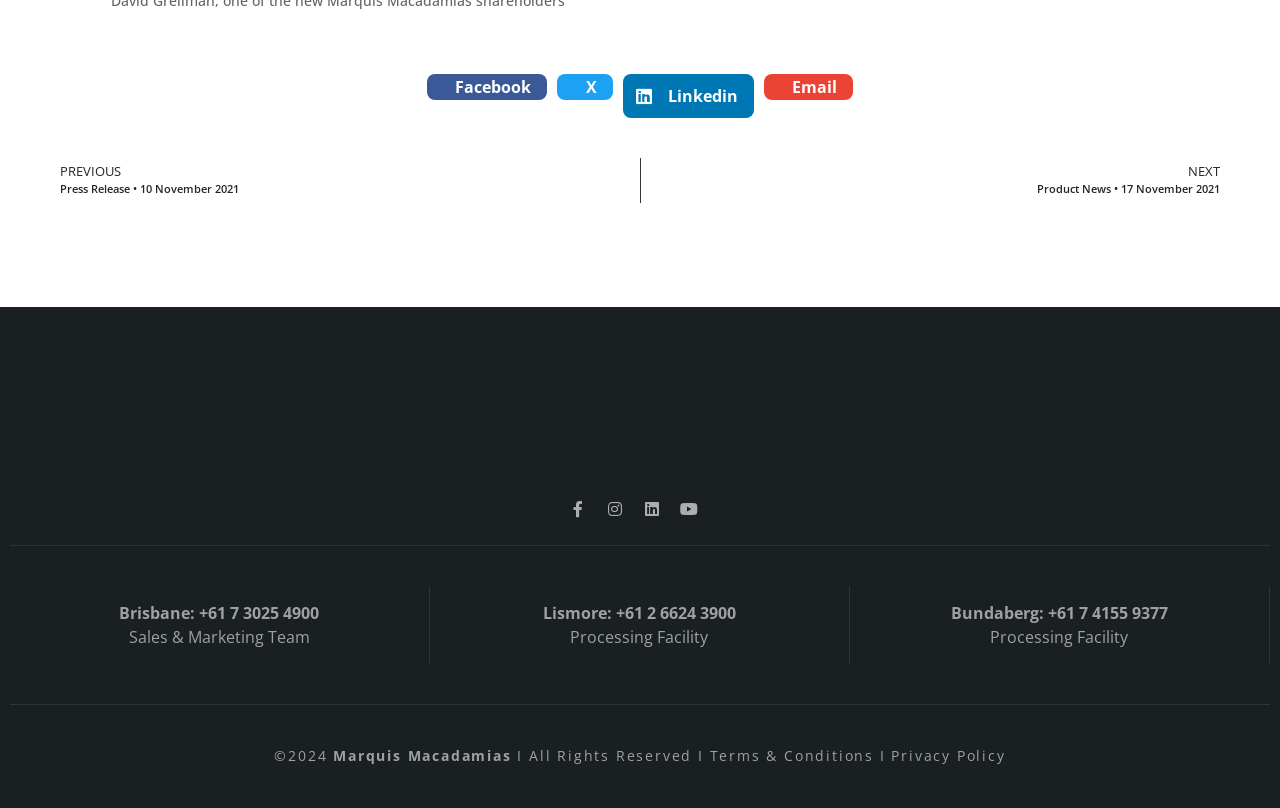Bounding box coordinates are specified in the format (top-left x, top-left y, bottom-right x, bottom-right y). All values are floating point numbers bounded between 0 and 1. Please provide the bounding box coordinate of the region this sentence describes: Privacy Policy

[0.696, 0.923, 0.786, 0.946]